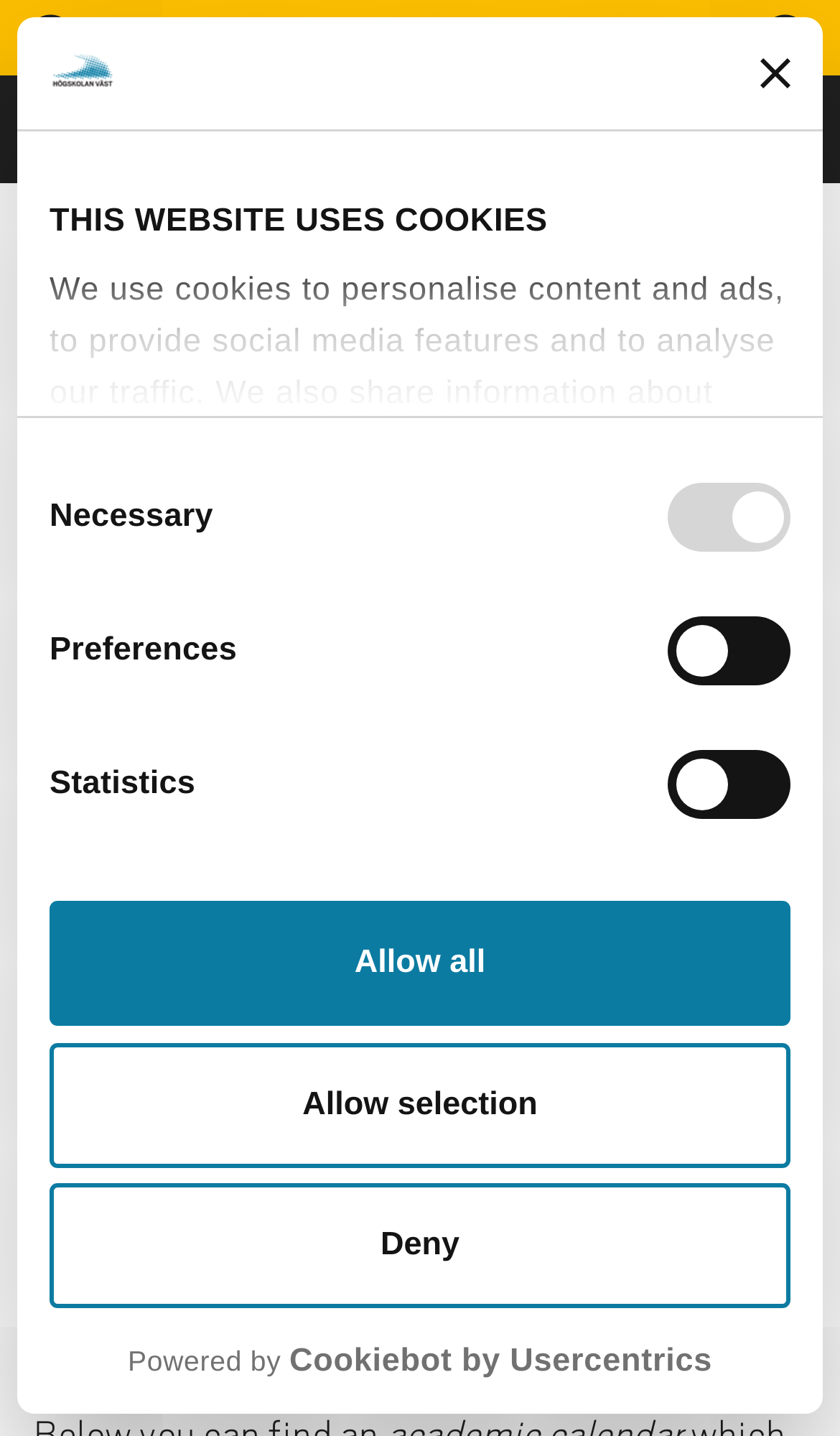Please find the bounding box coordinates of the clickable region needed to complete the following instruction: "Click the Close banner button". The bounding box coordinates must consist of four float numbers between 0 and 1, i.e., [left, top, right, bottom].

[0.905, 0.041, 0.941, 0.062]